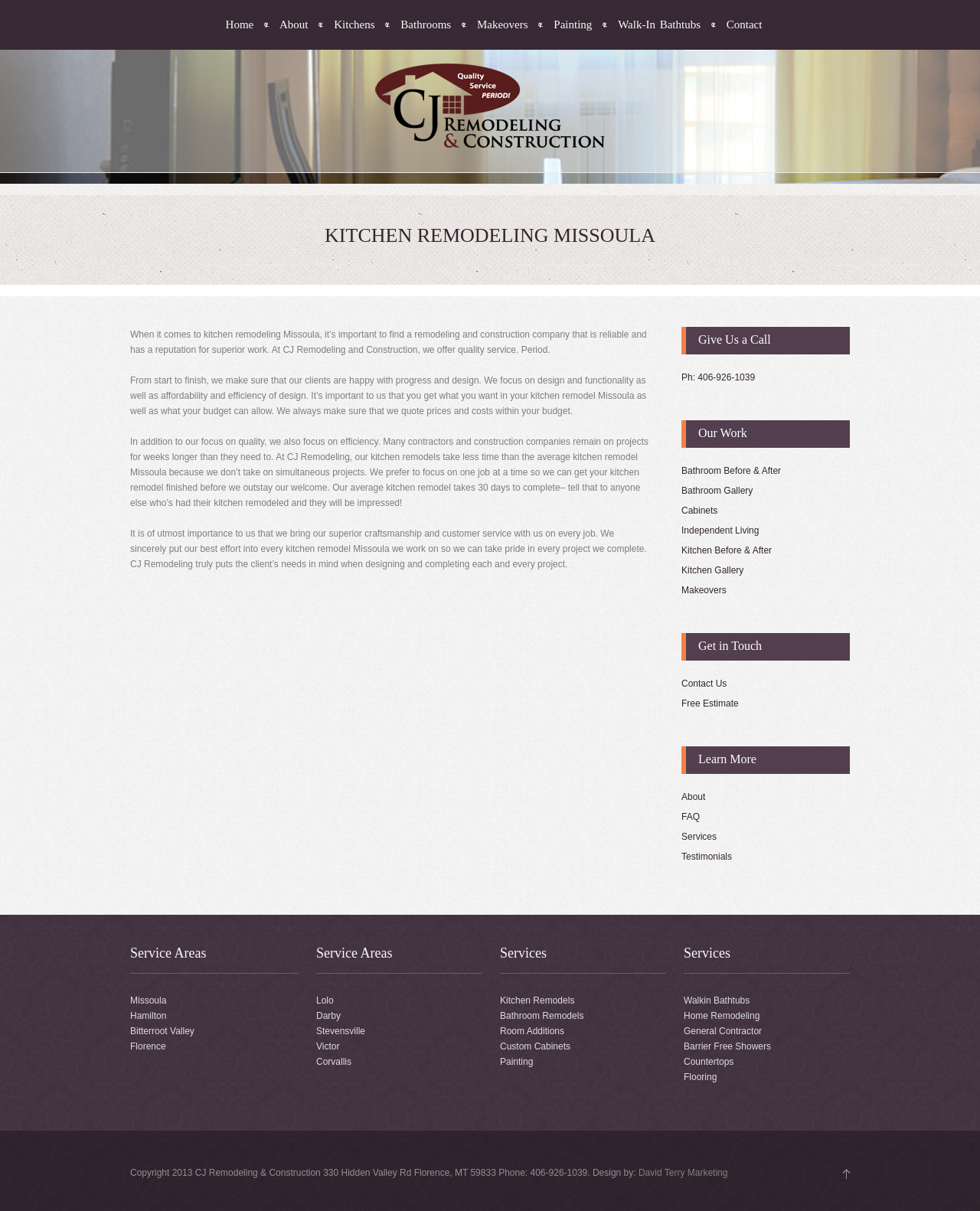Based on the description "title="CJ Remodeling & Construction"", find the bounding box of the specified UI element.

[0.383, 0.116, 0.617, 0.125]